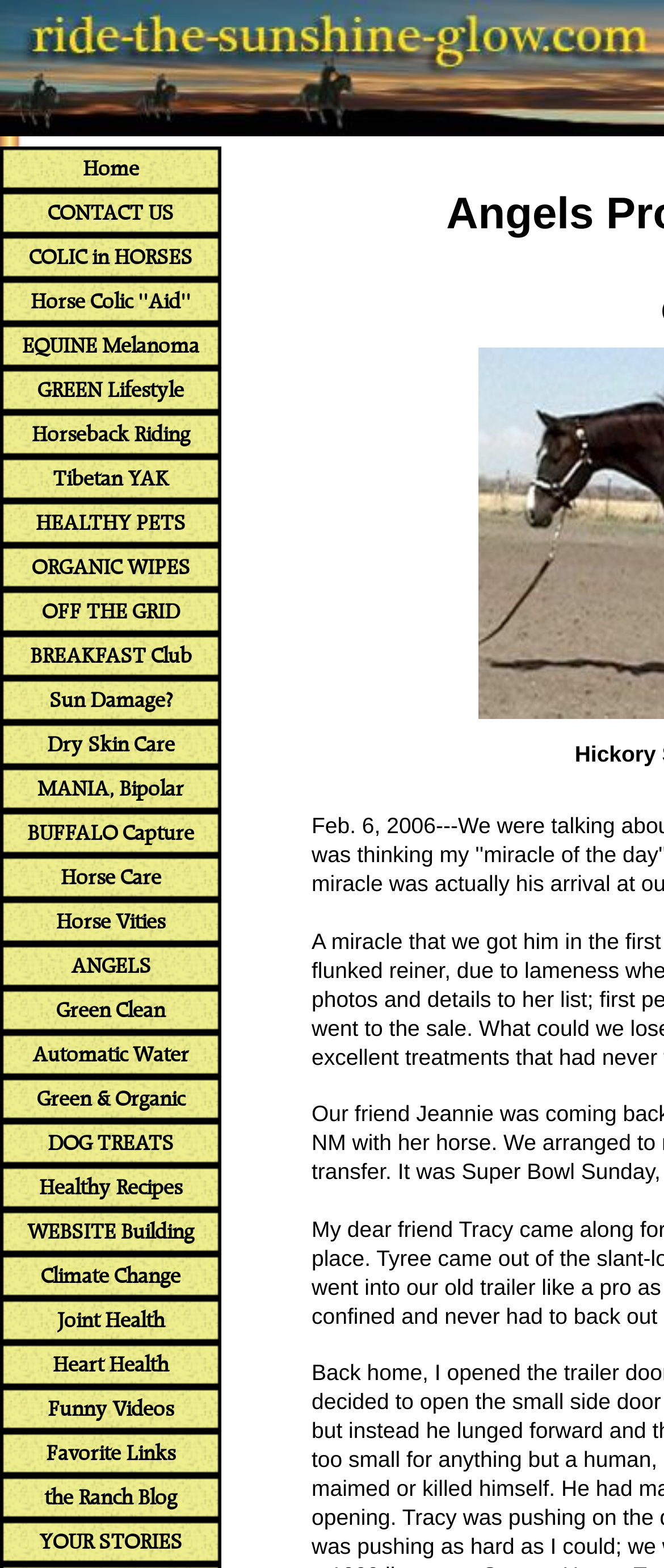What is the first link on the webpage?
Based on the image, provide a one-word or brief-phrase response.

Home